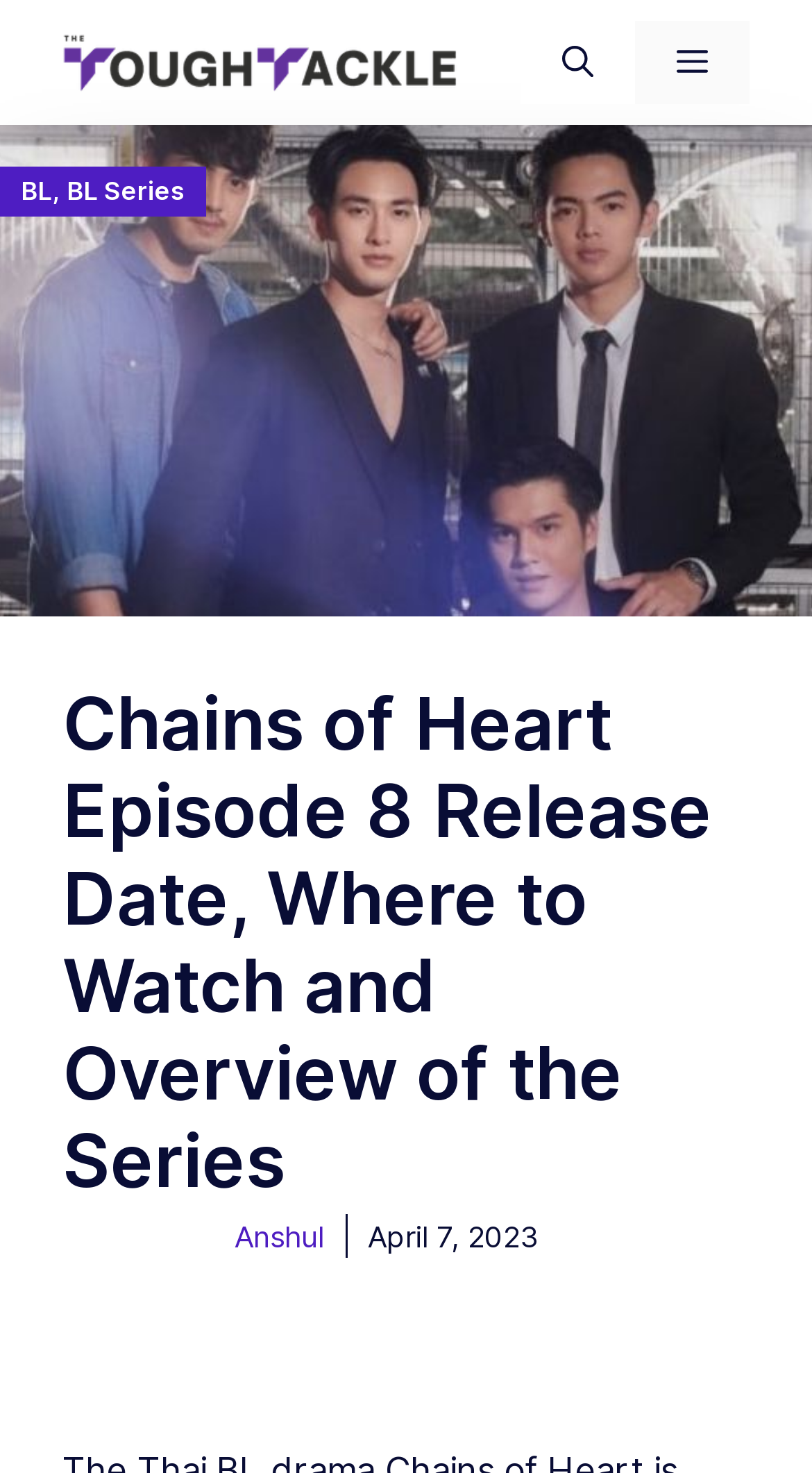What is the name of the series?
Using the information presented in the image, please offer a detailed response to the question.

The question asks for the name of the series, and based on the webpage, we can find the answer in the heading 'Chains of Heart Episode 8 Release Date, Where to Watch and Overview of the Series'.